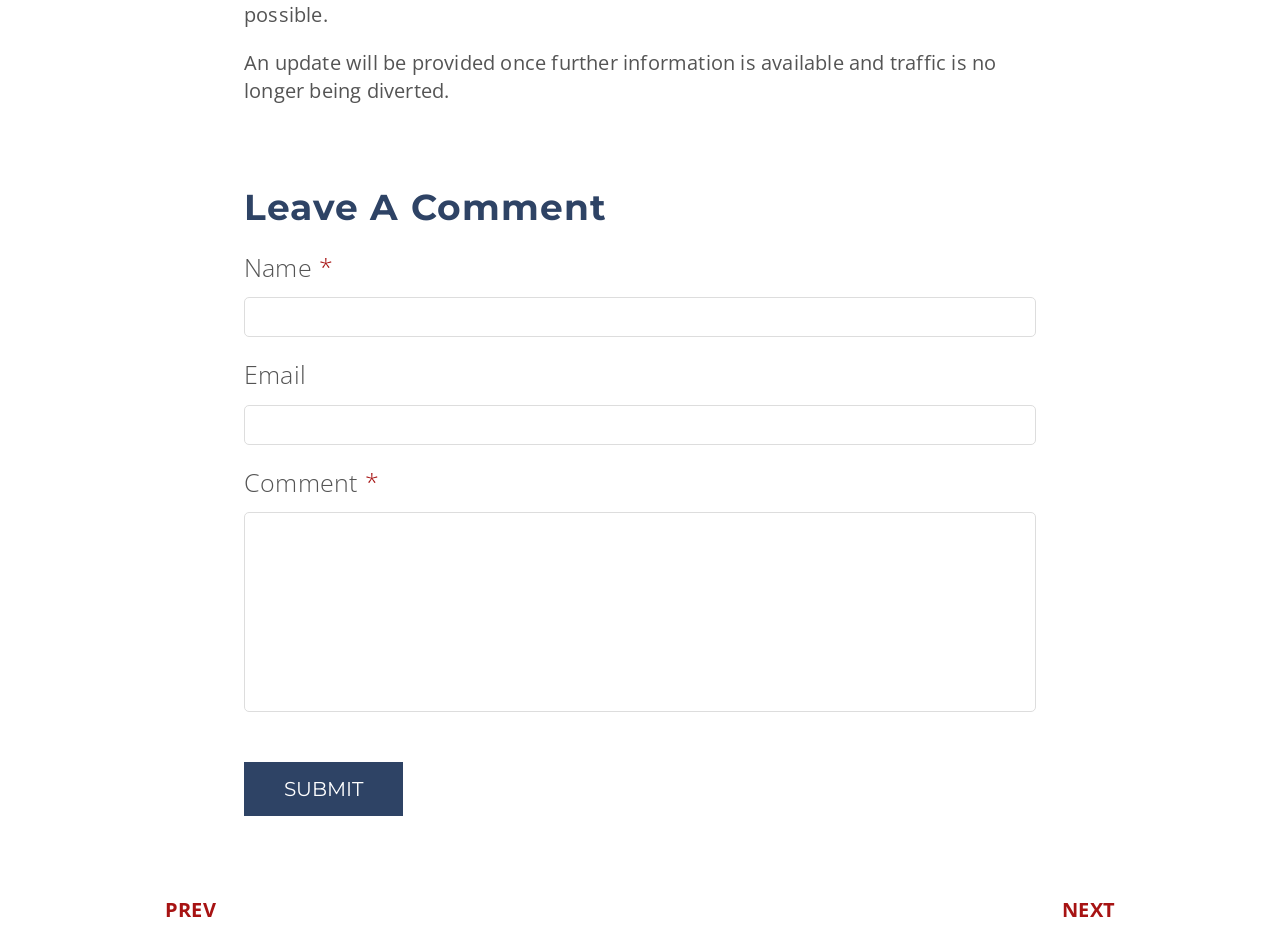Can you look at the image and give a comprehensive answer to the question:
What is the function of the button with 'SUBMIT' text?

The button with 'SUBMIT' text has a bounding box coordinate of [0.191, 0.811, 0.315, 0.868] and is a child element of the 'Leave A Comment' section, indicating that it is used to submit the user's comment.